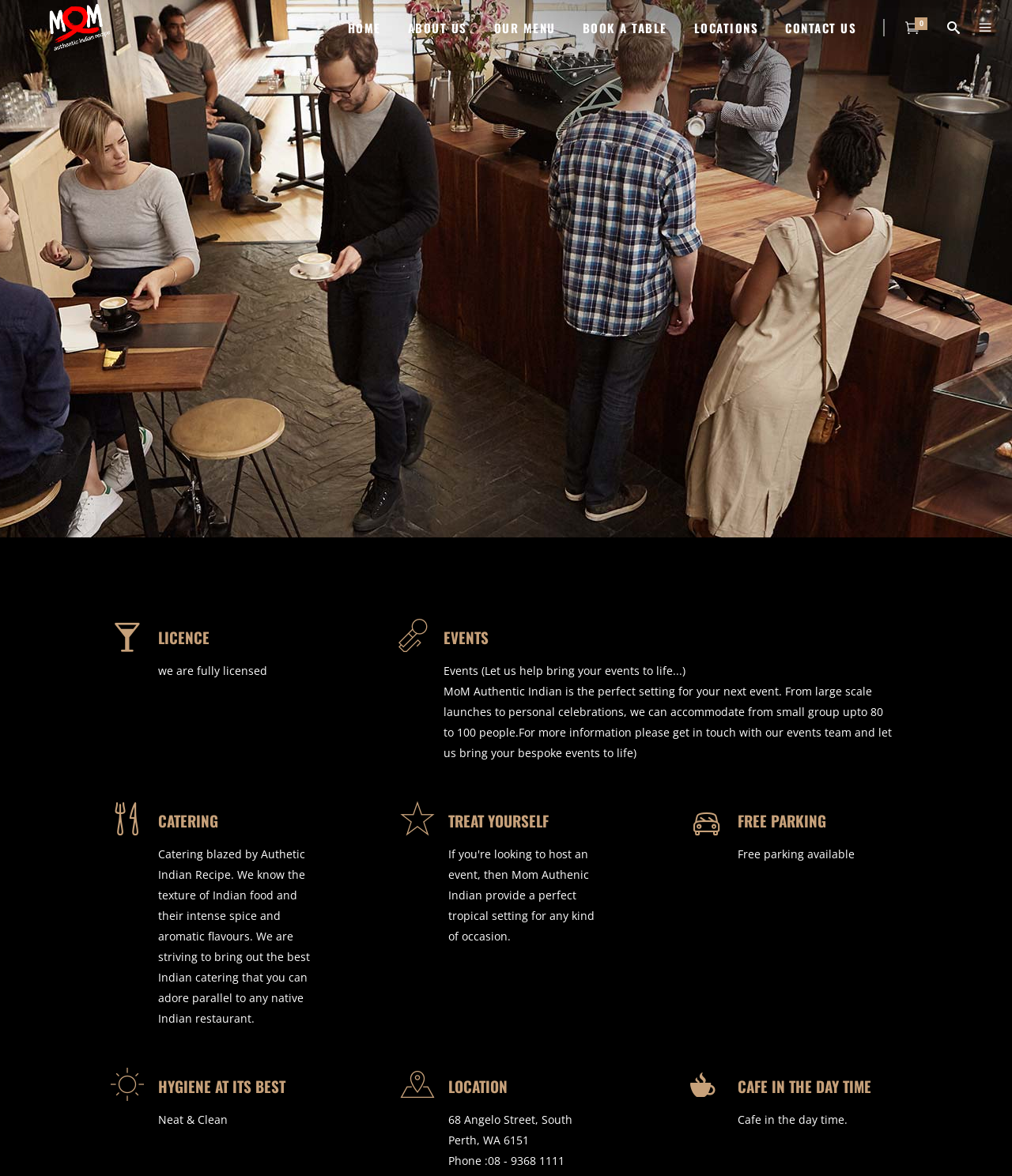Please analyze the image and provide a thorough answer to the question:
What type of cuisine does MoM offer?

Based on the webpage, MoM Authentic Indian is mentioned as the perfect setting for events, and the catering section mentions 'Authentic Indian Recipe', indicating that MoM offers Indian cuisine.